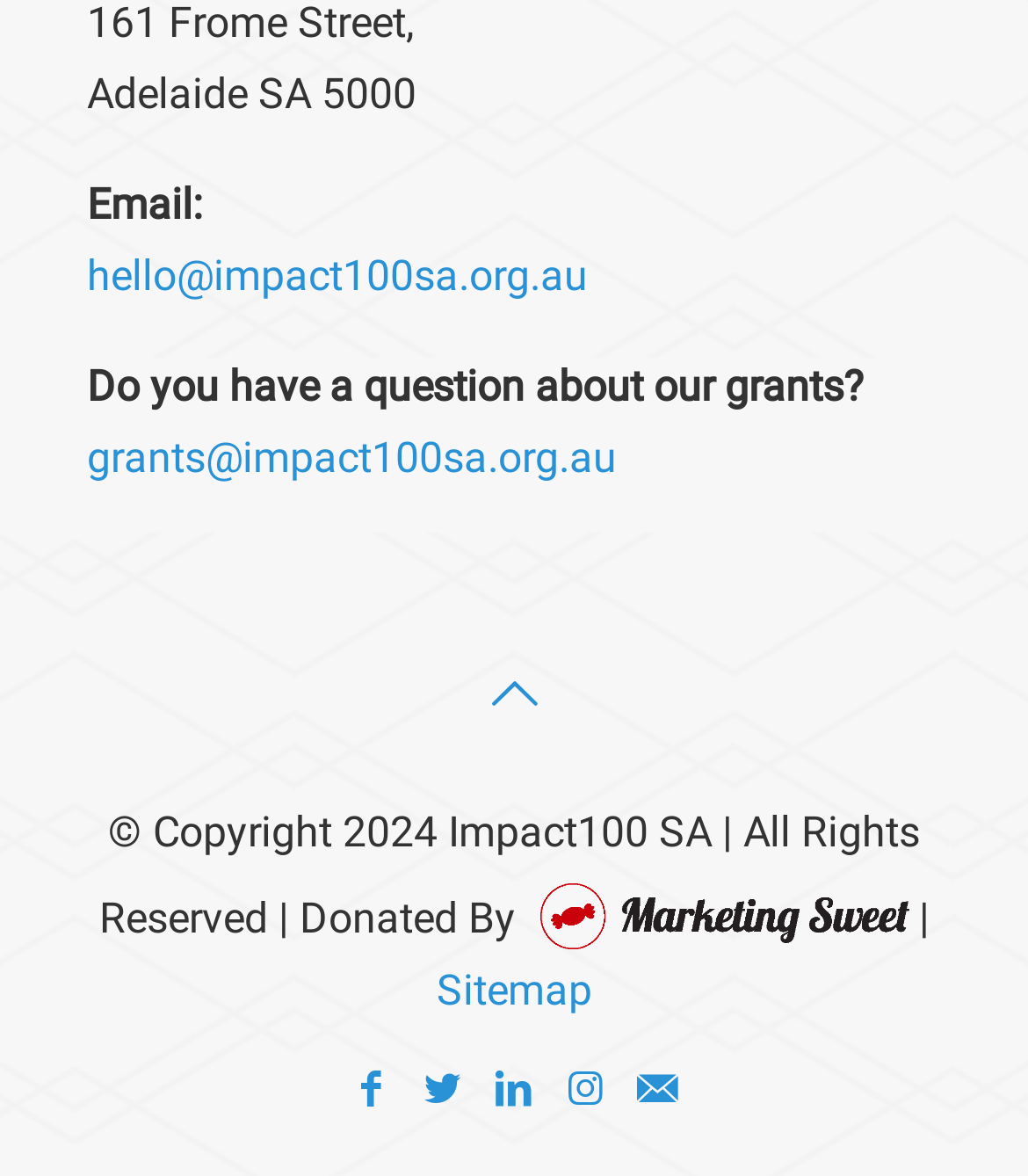Answer the following query concisely with a single word or phrase:
What is the email address for general inquiries?

hello@impact100sa.org.au